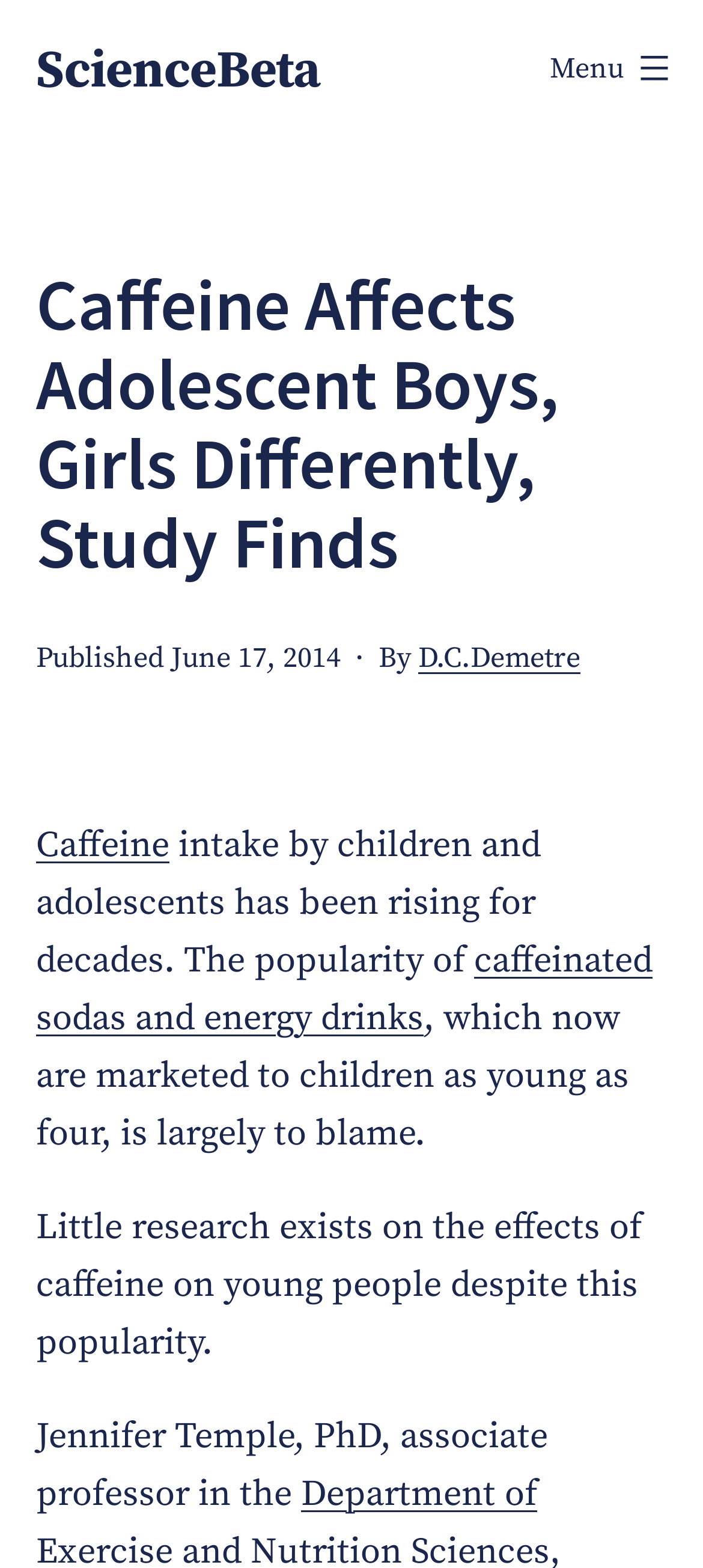Describe all the key features and sections of the webpage thoroughly.

The webpage is about the effects of caffeine on adolescent boys and girls, with a focus on a study that finds differences in how they are affected. At the top left of the page, there is a link to "ScienceBeta" and a button labeled "Menu" that expands to a primary menu list when clicked. 

Below the menu button, there is a header section that spans the entire width of the page. Within this section, there is a heading that reads "Caffeine Affects Adolescent Boys, Girls Differently, Study Finds". To the right of the heading, there is a publication date of "June 17, 2014" and an author credit to "D.C. Demetre". 

Below the header section, there is a block of text that discusses the rising intake of caffeine among children and adolescents, citing the popularity of caffeinated sodas and energy drinks as a major contributor. The text also mentions that little research exists on the effects of caffeine on young people despite its popularity. 

The text is divided into several paragraphs, with links to related topics such as "Caffeine" and "caffeinated sodas and energy drinks" scattered throughout. The page also mentions Jennifer Temple, PhD, an associate professor who is associated with the study.